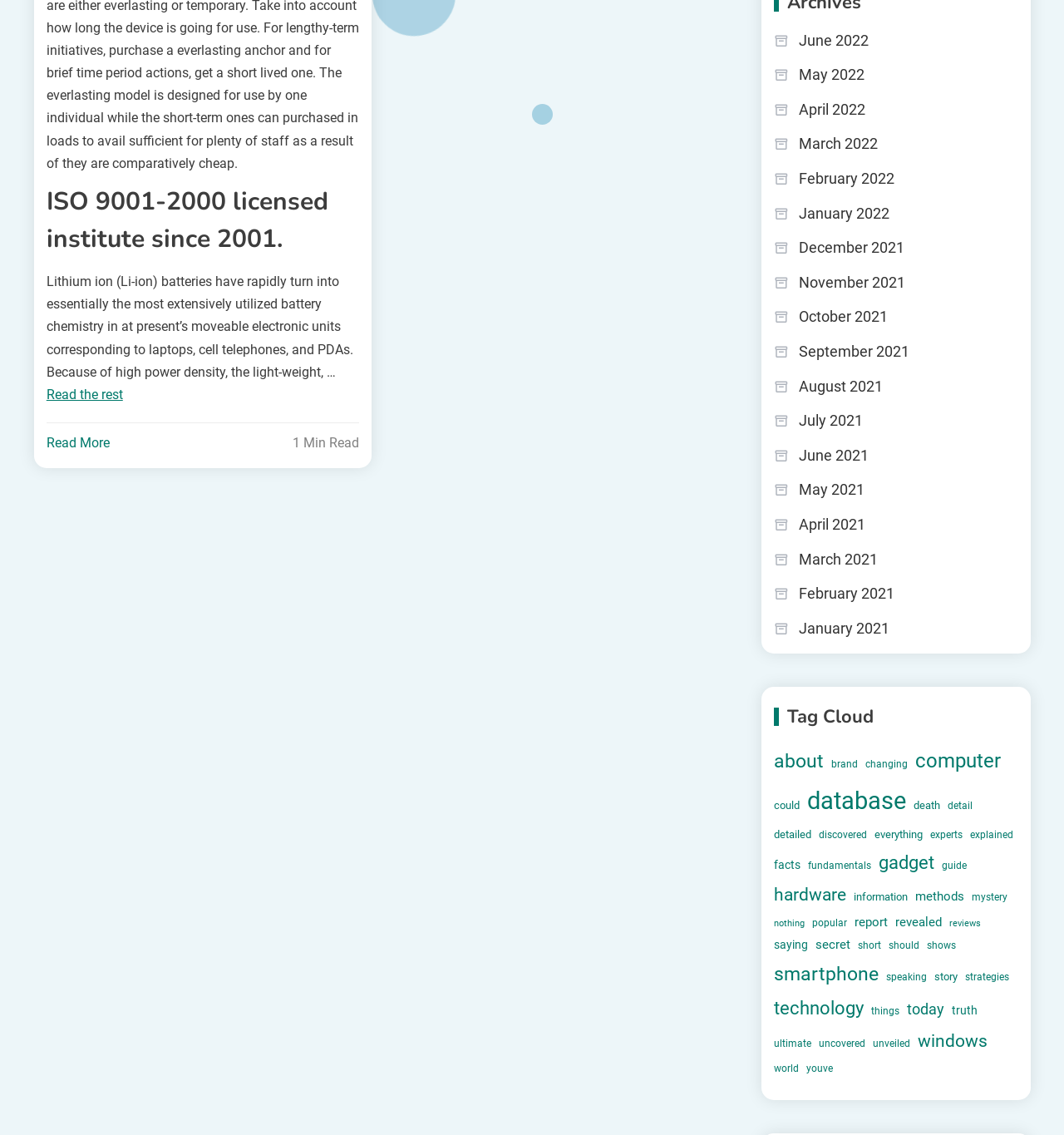Can you look at the image and give a comprehensive answer to the question:
What is the topic of the article with 'Read the rest' link?

The 'Read the rest' link is associated with a StaticText element that discusses Lithium ion batteries, so the topic of the article is likely related to Lithium ion batteries.